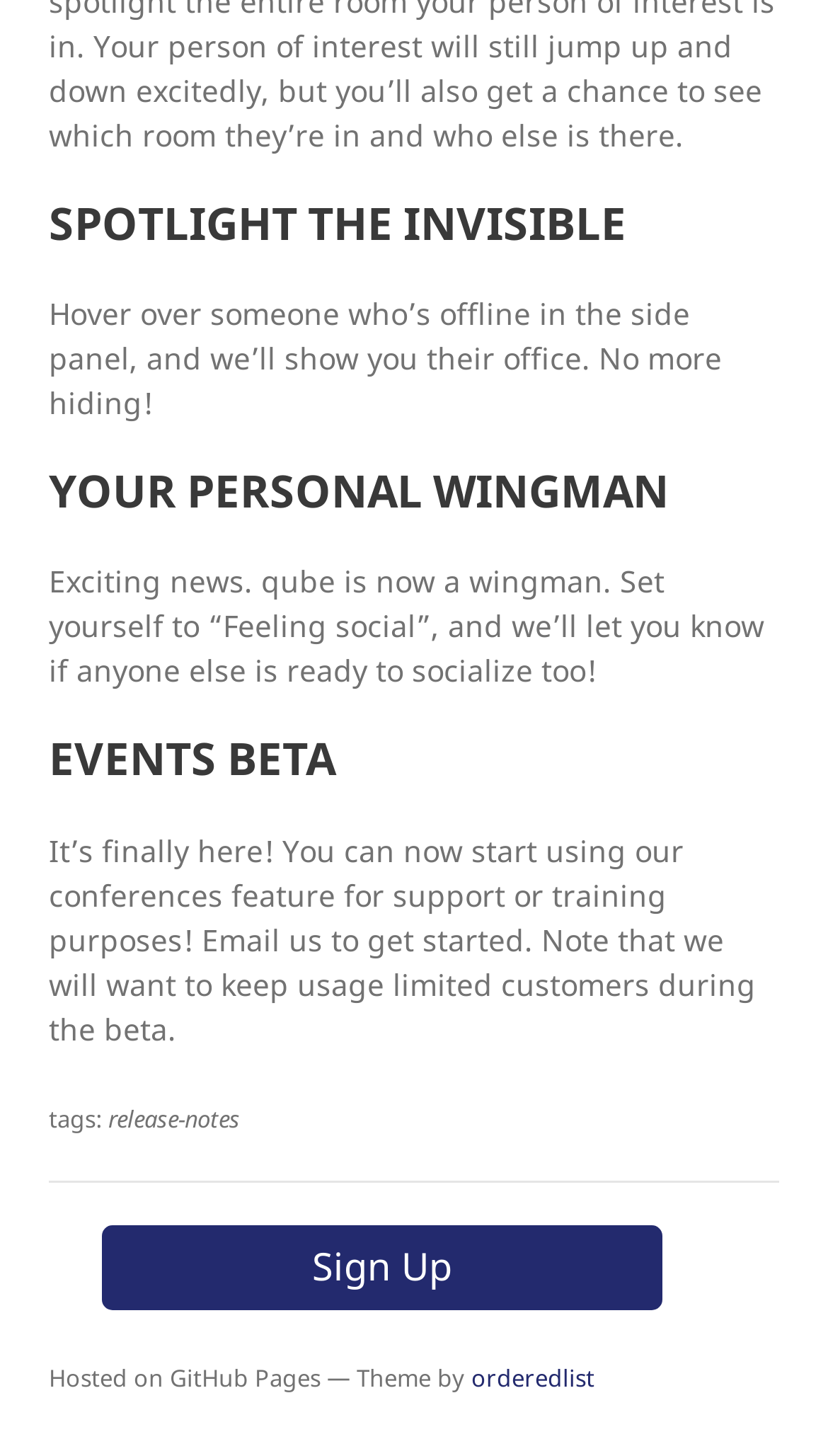What is the new feature of qube?
Please respond to the question with a detailed and well-explained answer.

According to the webpage, qube has a new feature called 'EVENTS BETA' which allows users to start using conferences for support or training purposes.